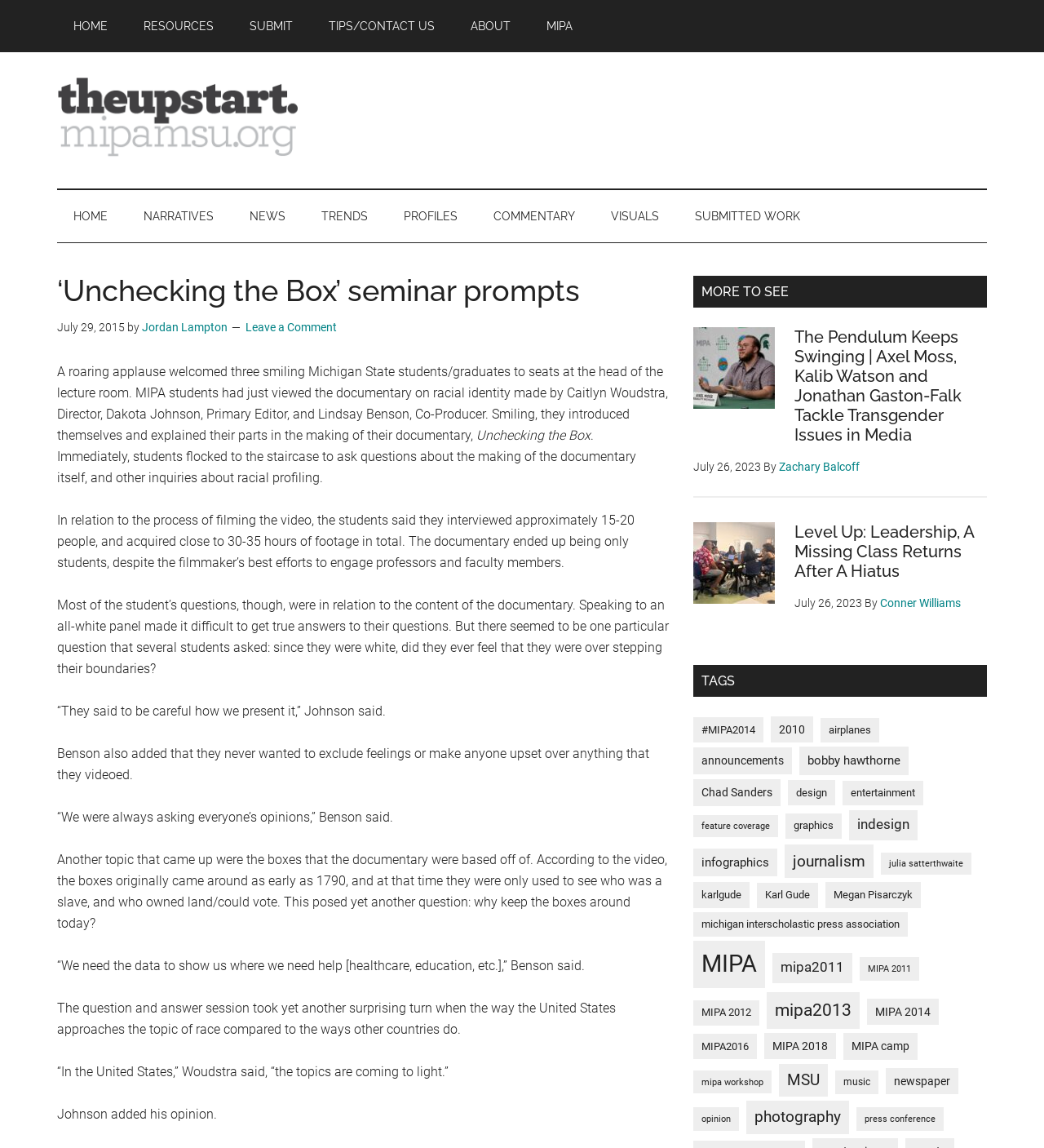Pinpoint the bounding box coordinates of the area that should be clicked to complete the following instruction: "Visit the website 'theupstart.mipamsu.org'". The coordinates must be given as four float numbers between 0 and 1, i.e., [left, top, right, bottom].

[0.055, 0.126, 0.352, 0.14]